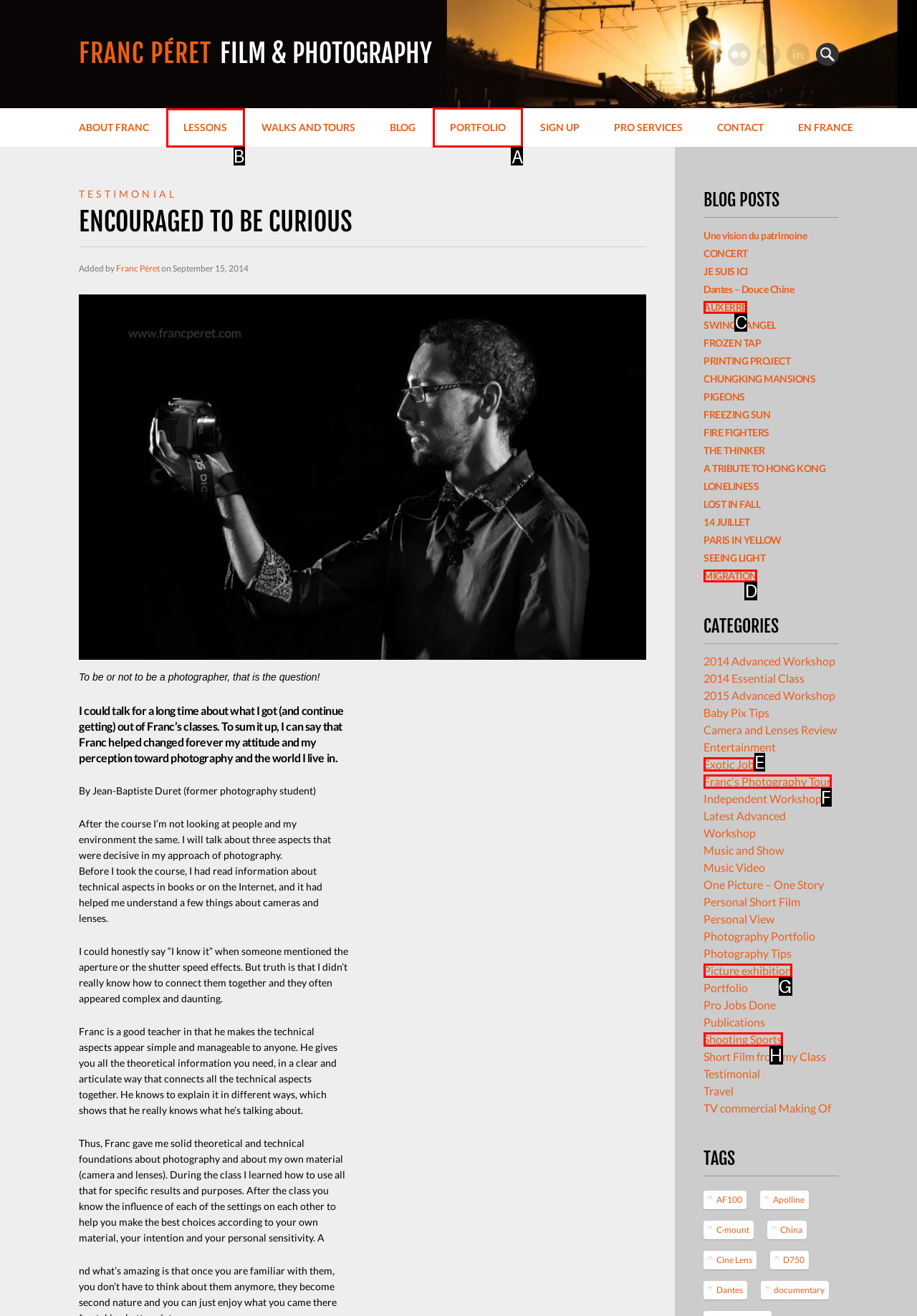Identify the correct UI element to click on to achieve the following task: Click on 'Continue reading →' Respond with the corresponding letter from the given choices.

None